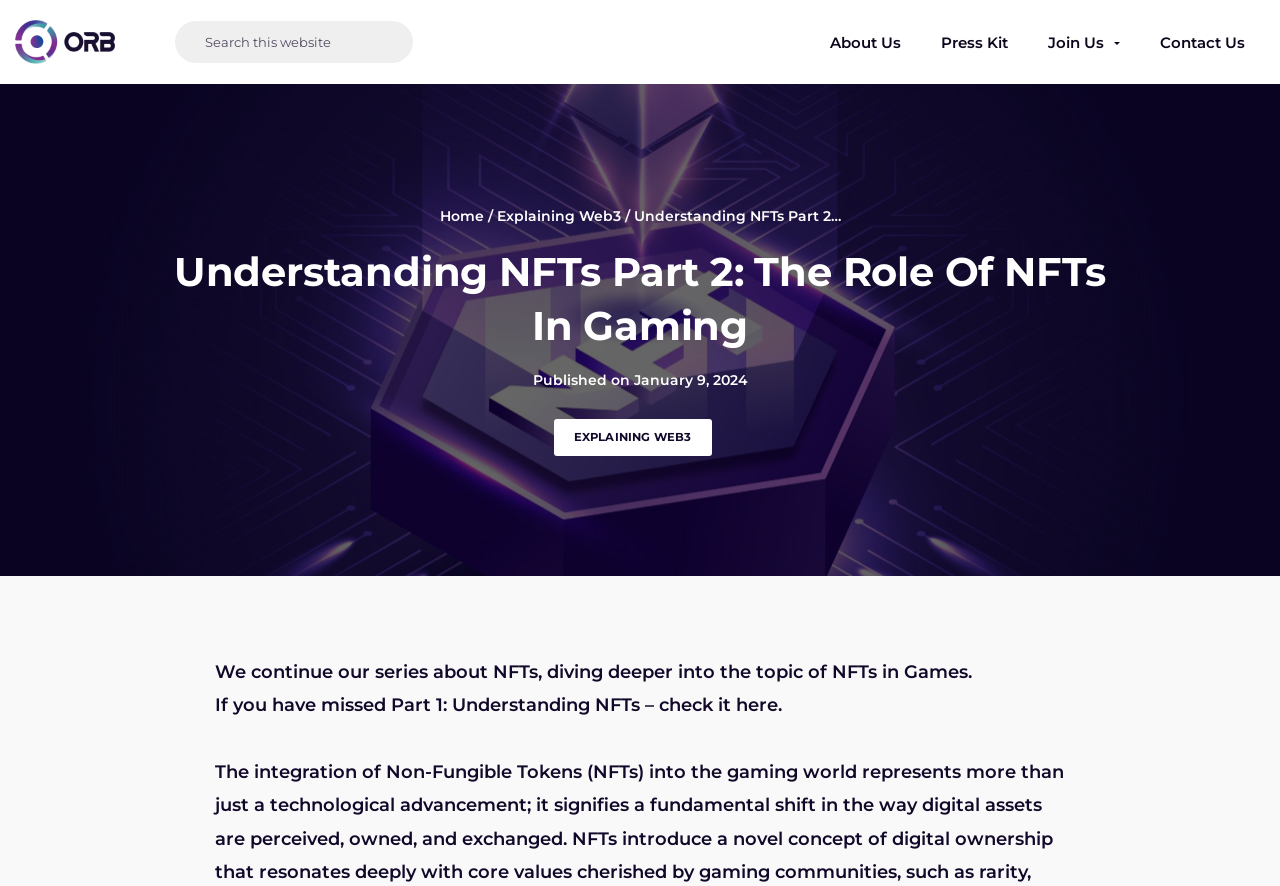Locate the bounding box coordinates of the element you need to click to accomplish the task described by this instruction: "go to ORB3.io Blog homepage".

[0.012, 0.028, 0.09, 0.051]